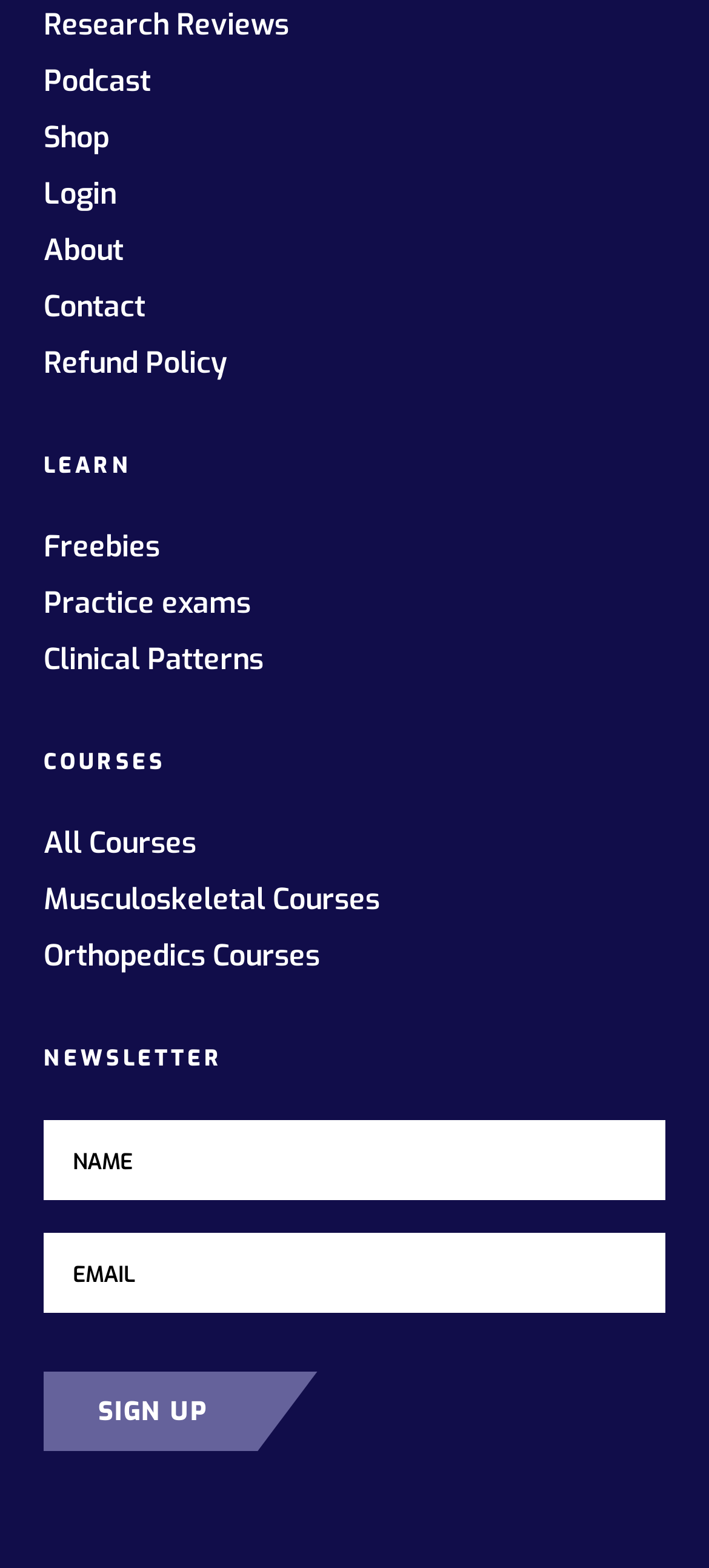Predict the bounding box coordinates of the UI element that matches this description: "Login". The coordinates should be in the format [left, top, right, bottom] with each value between 0 and 1.

[0.062, 0.109, 0.938, 0.14]